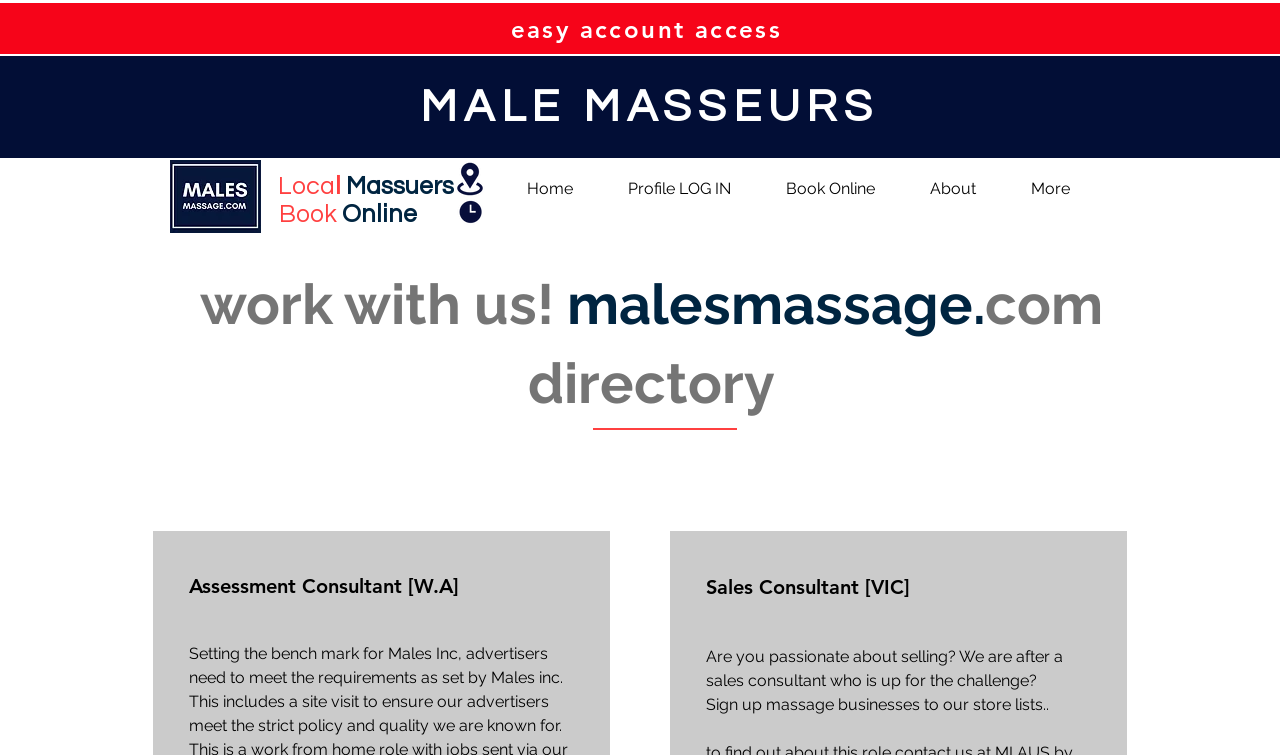Give a one-word or short phrase answer to this question: 
How many job listings are on this webpage?

3